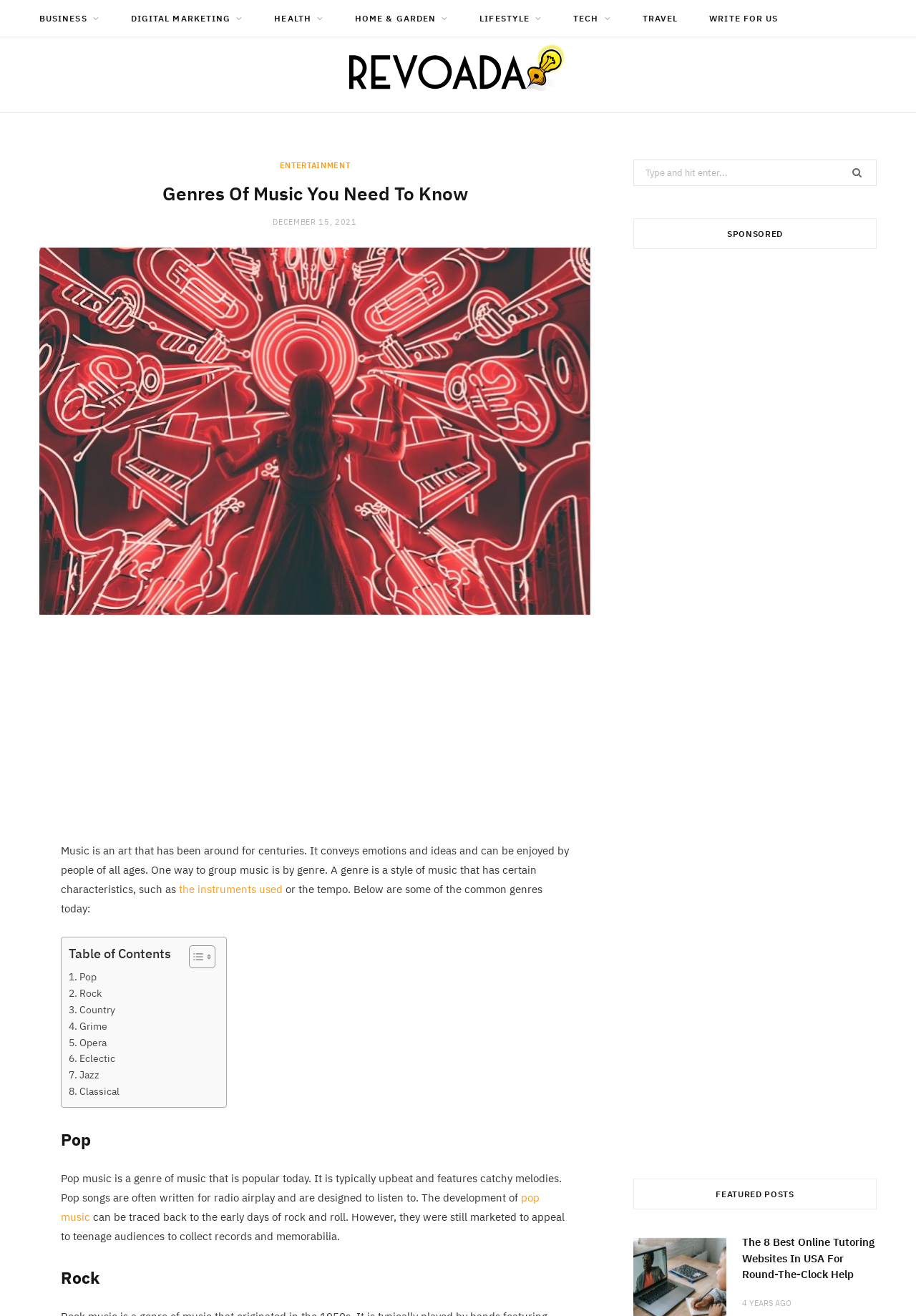What is the main title displayed on this webpage?

Genres Of Music You Need To Know